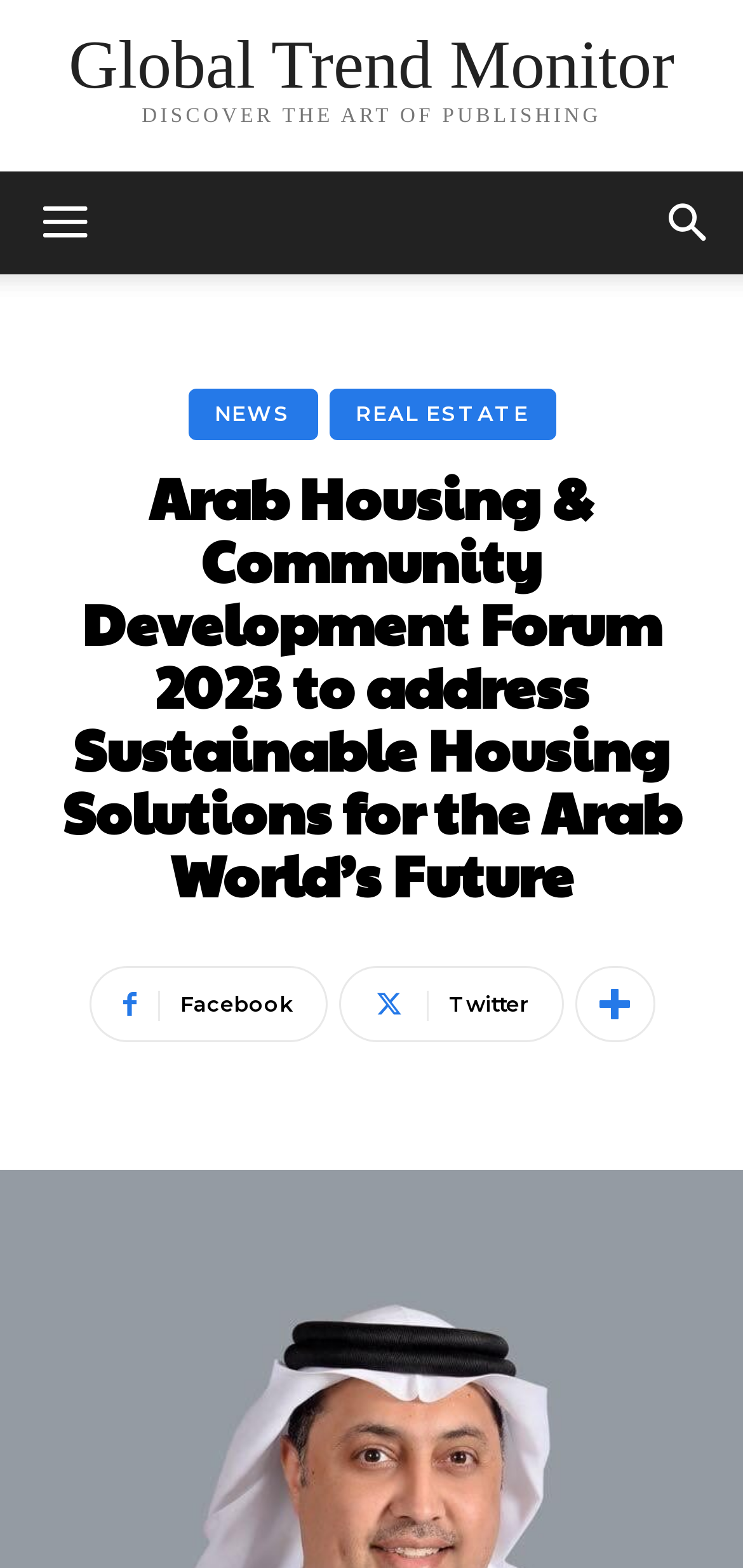Generate a comprehensive description of the webpage.

The webpage appears to be the homepage of the Global Trend Monitor, specifically focused on the Arab Housing & Community Development Forum 2023. At the top-left corner, there is a link to the Global Trend Monitor. Below it, a static text element reads "DISCOVER THE ART OF PUBLISHING". 

On the top-right corner, there is a mobile toggle button and a search button. Below these buttons, there are three links: "NEWS", "REAL ESTATE", and a heading that summarizes the forum's purpose, "Arab Housing & Community Development Forum 2023 to address Sustainable Housing Solutions for the Arab World’s Future". This heading takes up a significant portion of the page.

At the bottom of the page, there are three social media links: Facebook, Twitter, and an unspecified platform represented by the "\uea0a" icon. These links are positioned horizontally, with Facebook on the left, Twitter in the middle, and the unspecified platform on the right.